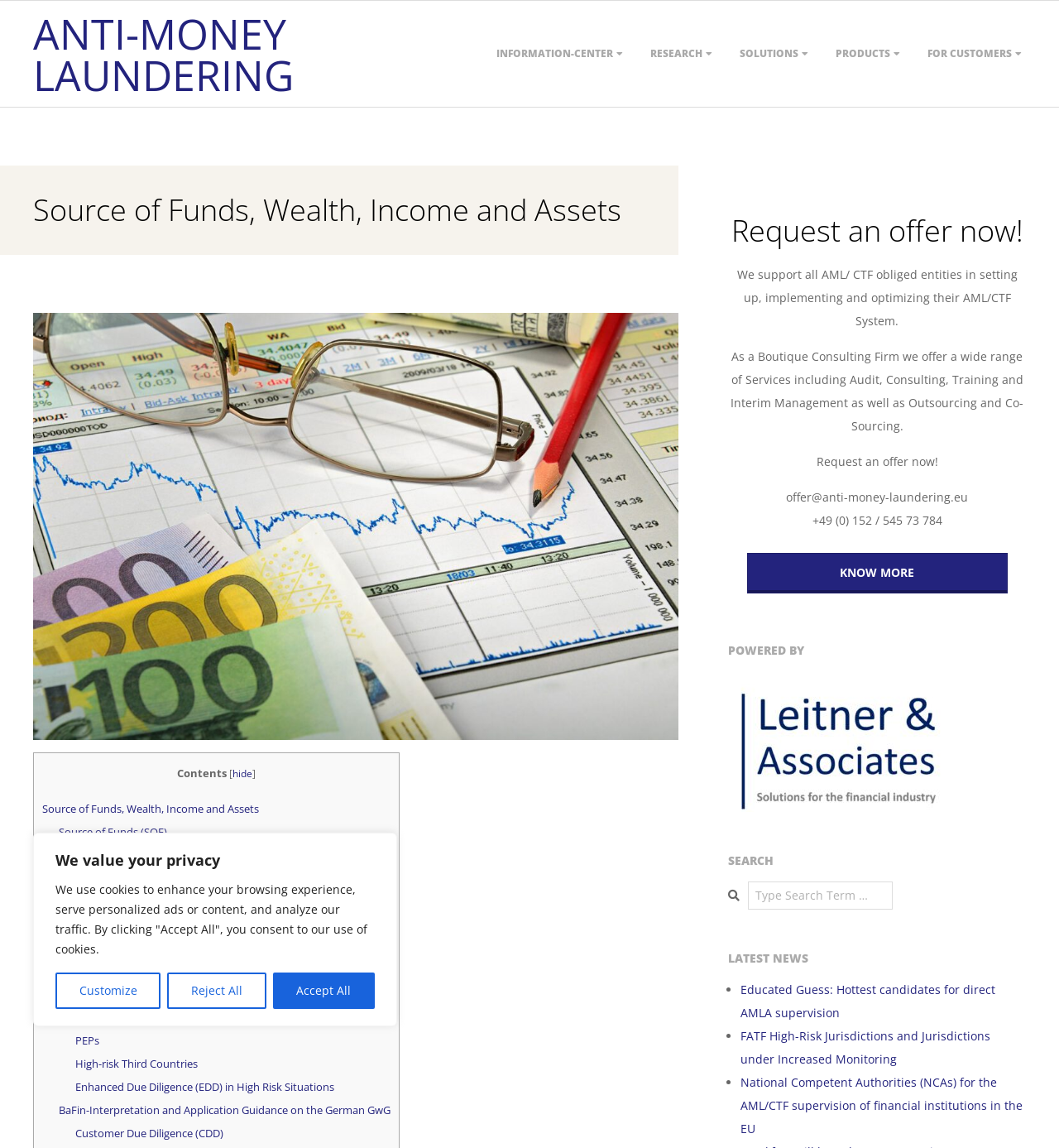Given the element description Source of Assets (SOA), identify the bounding box coordinates for the UI element on the webpage screenshot. The format should be (top-left x, top-left y, bottom-right x, bottom-right y), with values between 0 and 1.

[0.055, 0.778, 0.159, 0.791]